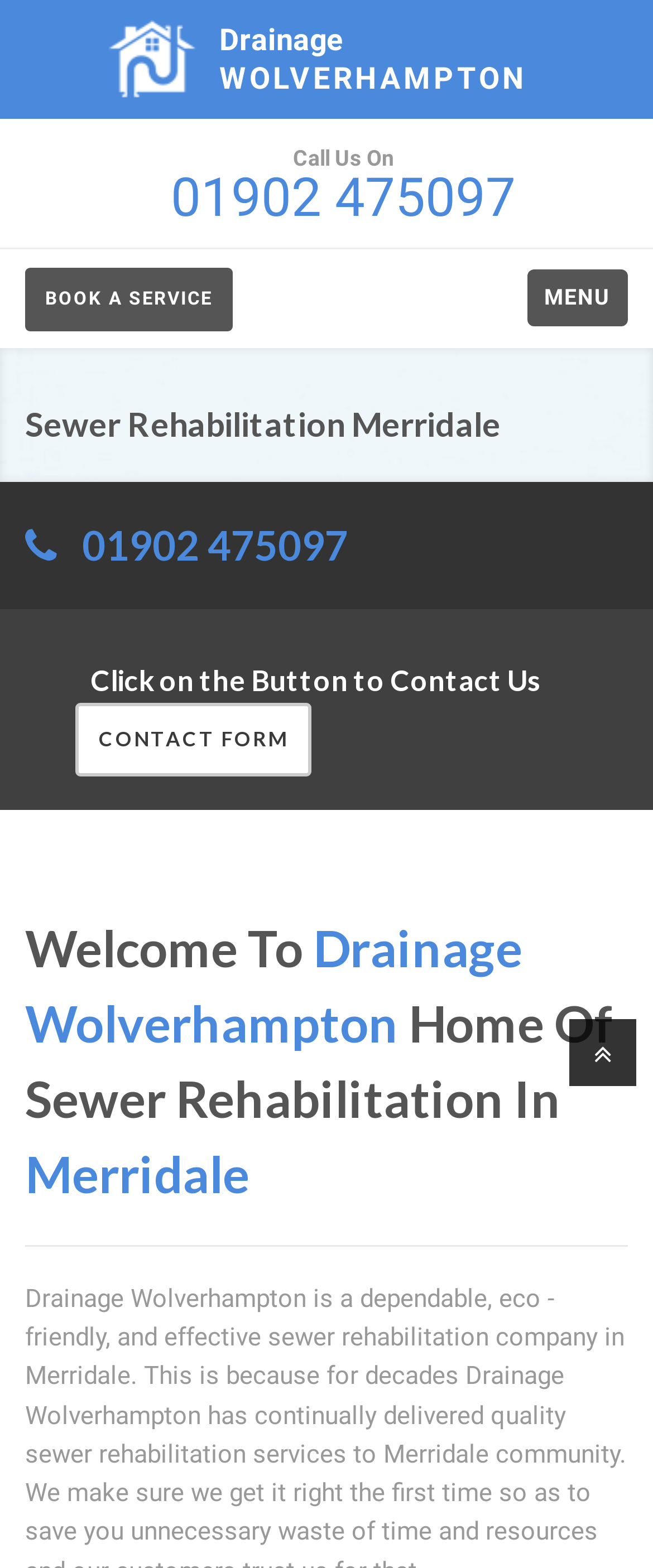Find the bounding box coordinates for the HTML element described as: "Menu". The coordinates should consist of four float values between 0 and 1, i.e., [left, top, right, bottom].

[0.808, 0.172, 0.962, 0.208]